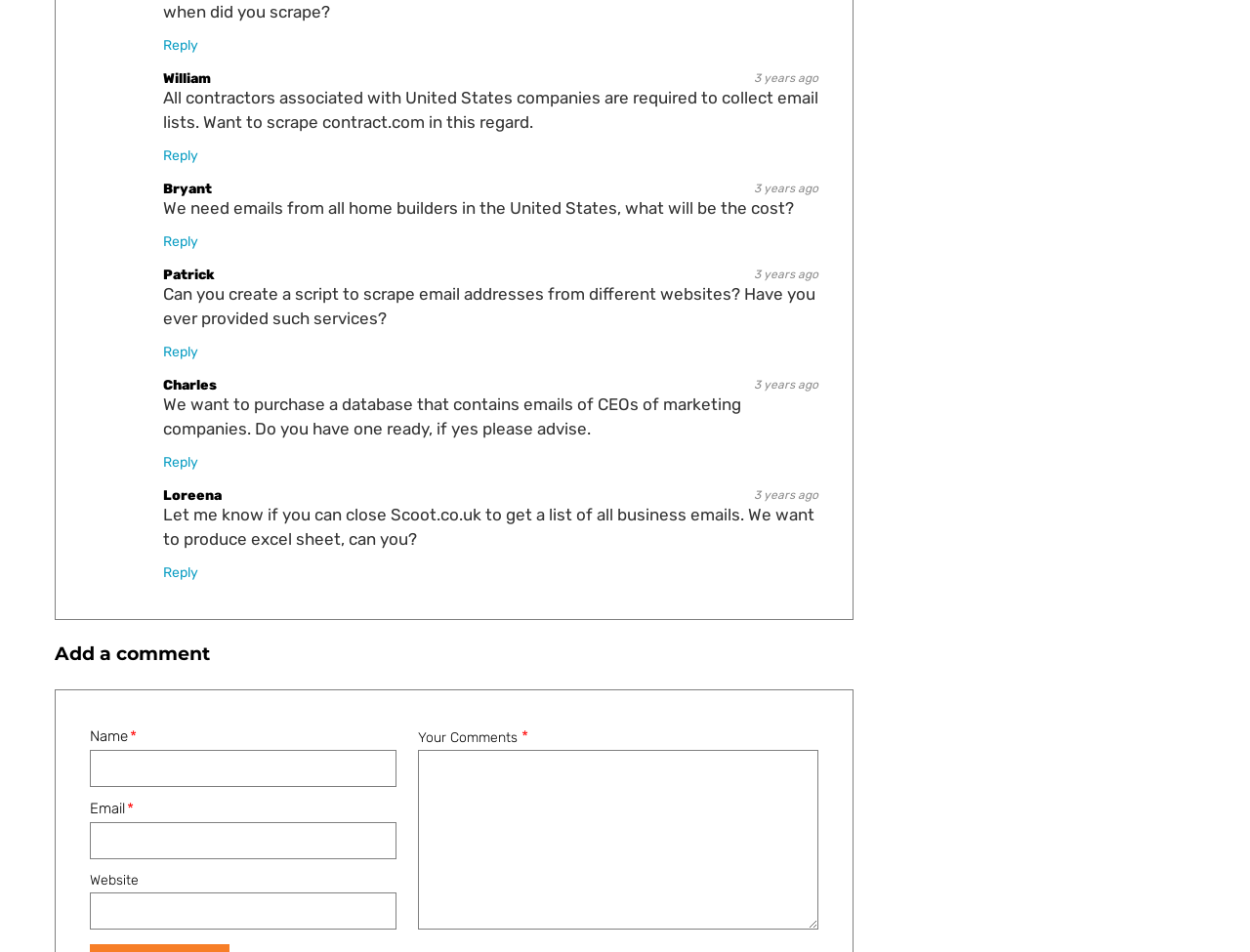Specify the bounding box coordinates of the area that needs to be clicked to achieve the following instruction: "Enter your email".

[0.072, 0.863, 0.317, 0.902]